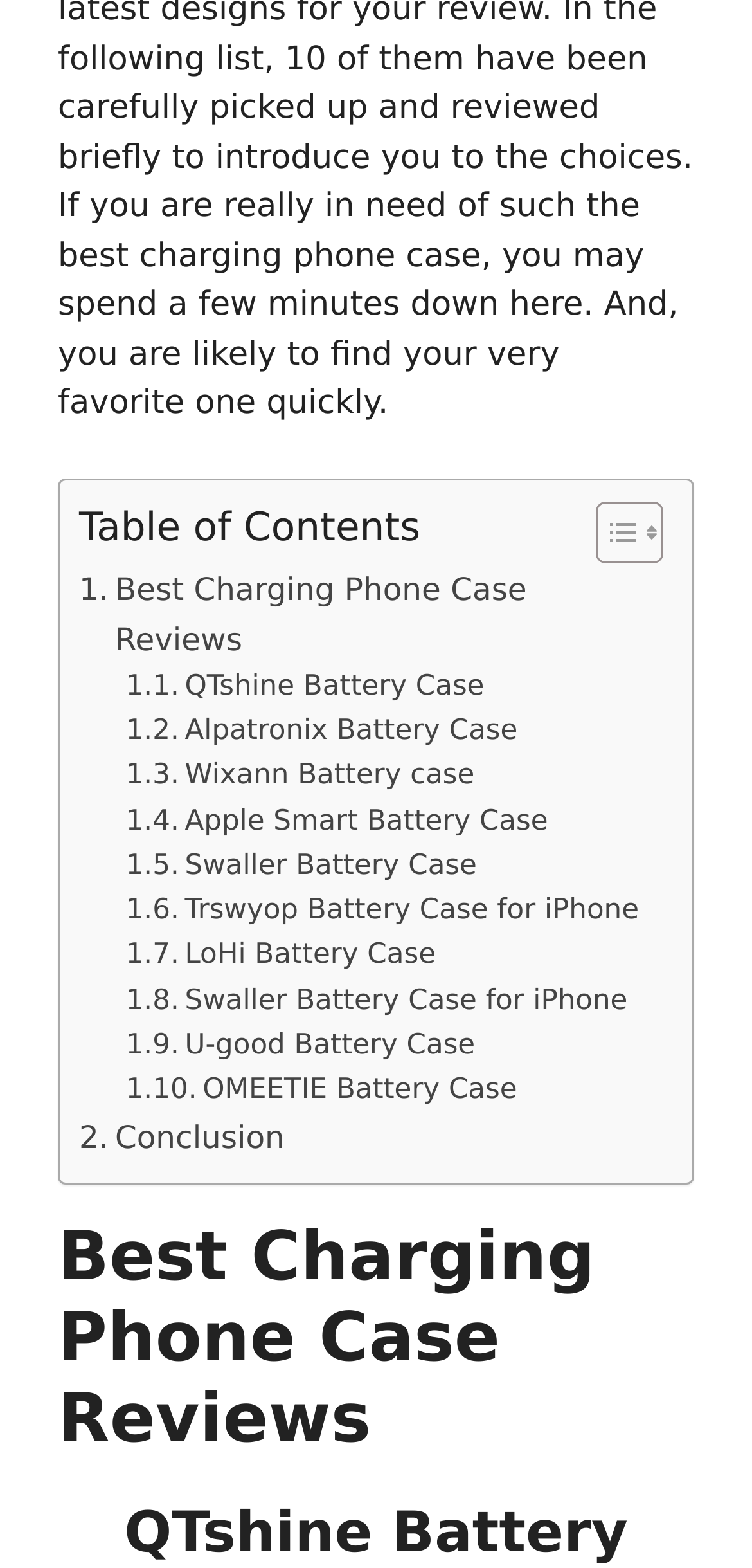Pinpoint the bounding box coordinates of the element you need to click to execute the following instruction: "Read Best Charging Phone Case Reviews". The bounding box should be represented by four float numbers between 0 and 1, in the format [left, top, right, bottom].

[0.105, 0.361, 0.869, 0.424]